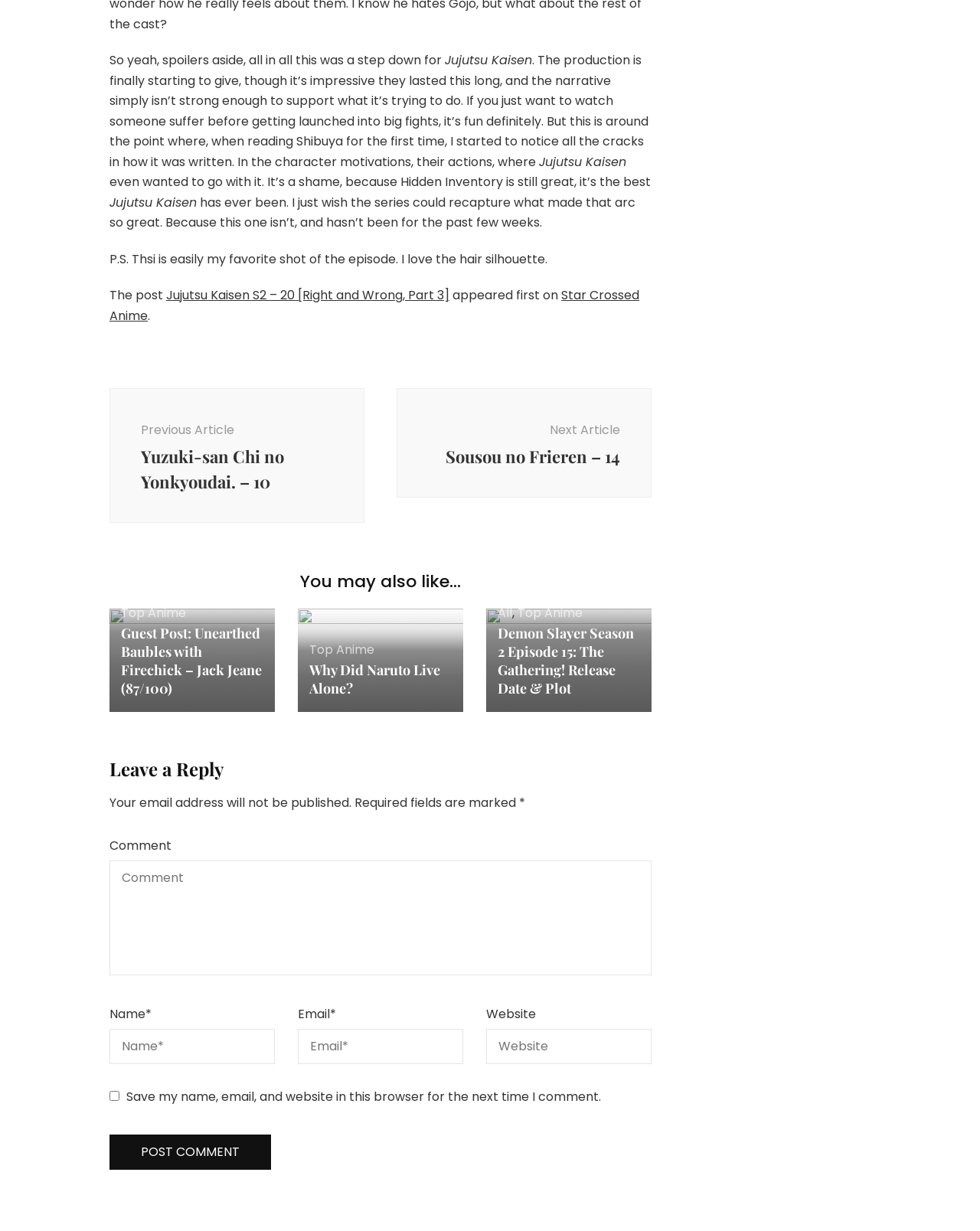What is the purpose of the section 'You may also like...'?
Using the information from the image, give a concise answer in one word or a short phrase.

To recommend related articles